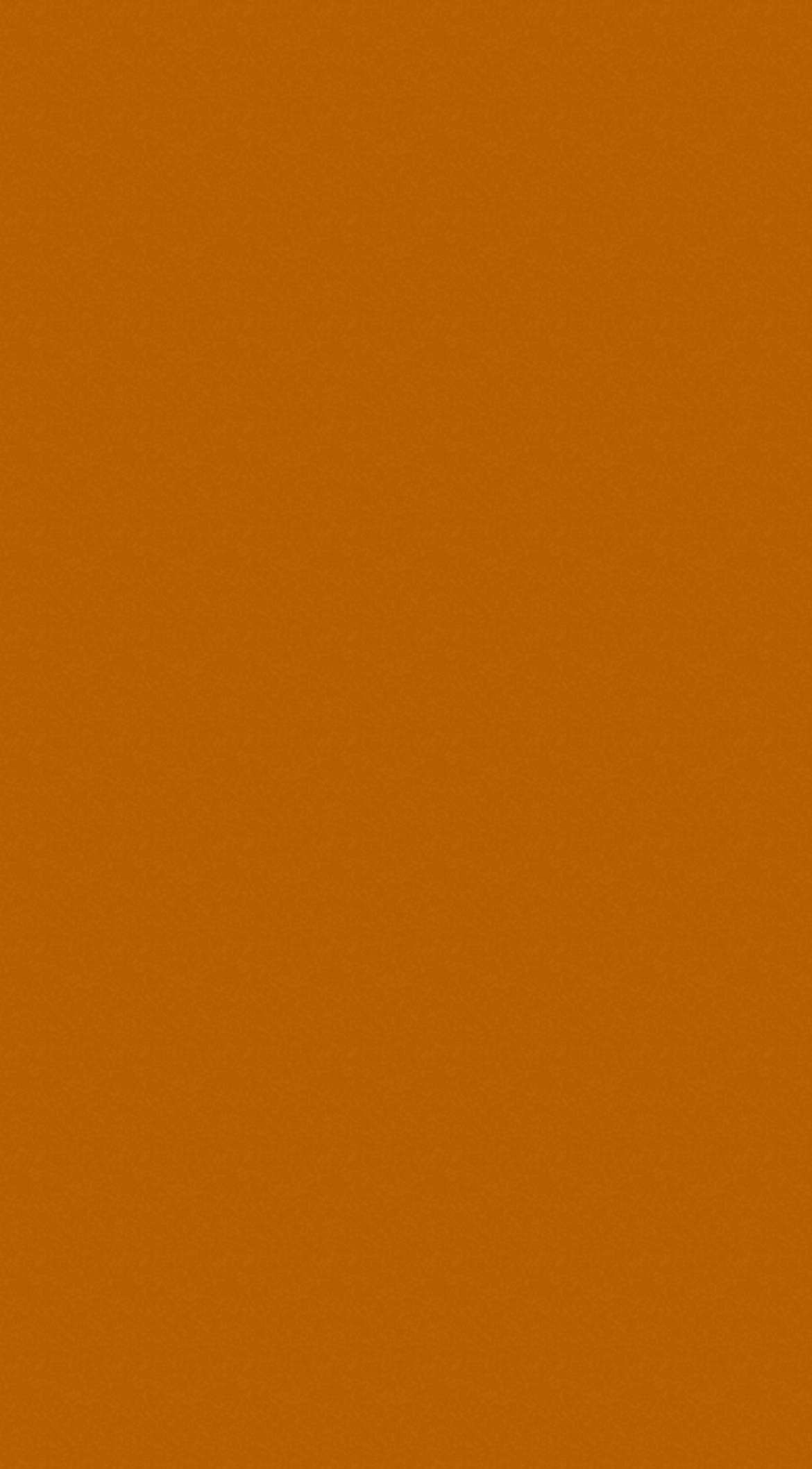From the screenshot, find the bounding box of the UI element matching this description: "Send". Supply the bounding box coordinates in the form [left, top, right, bottom], each a float between 0 and 1.

[0.038, 0.726, 0.293, 0.783]